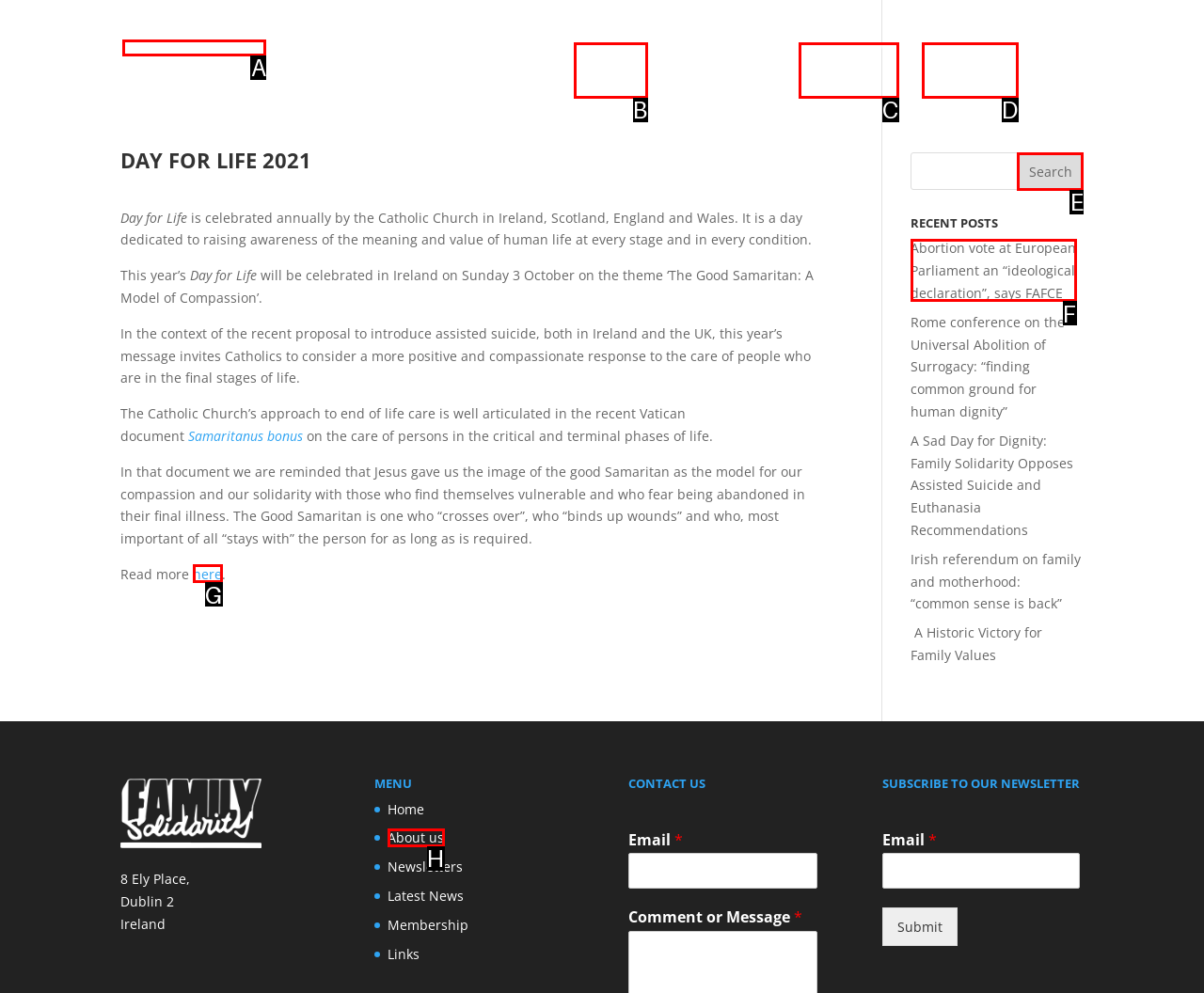Which HTML element should be clicked to fulfill the following task: Click on 'INFOMATIQUE'?
Reply with the letter of the appropriate option from the choices given.

None